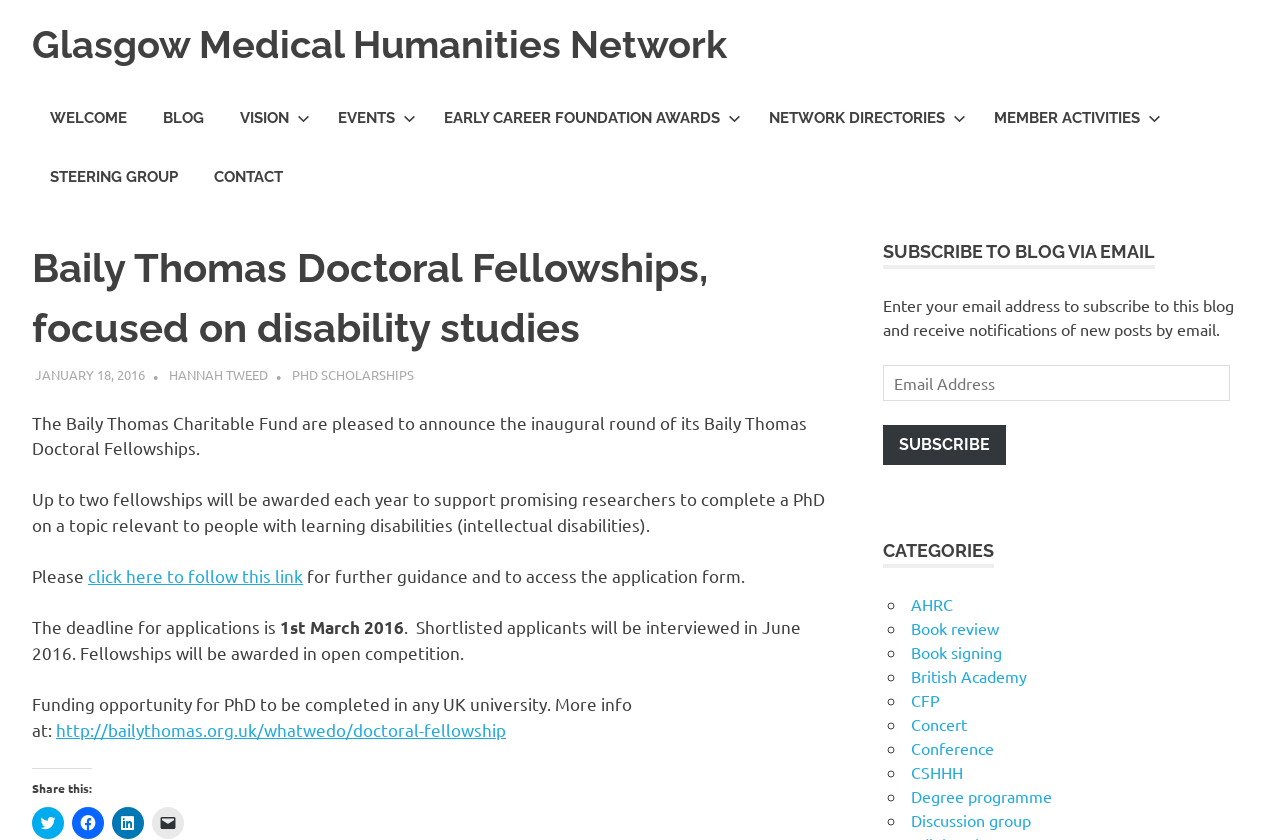Locate the bounding box coordinates of the clickable part needed for the task: "Subscribe to the blog via email".

[0.69, 0.505, 0.786, 0.553]